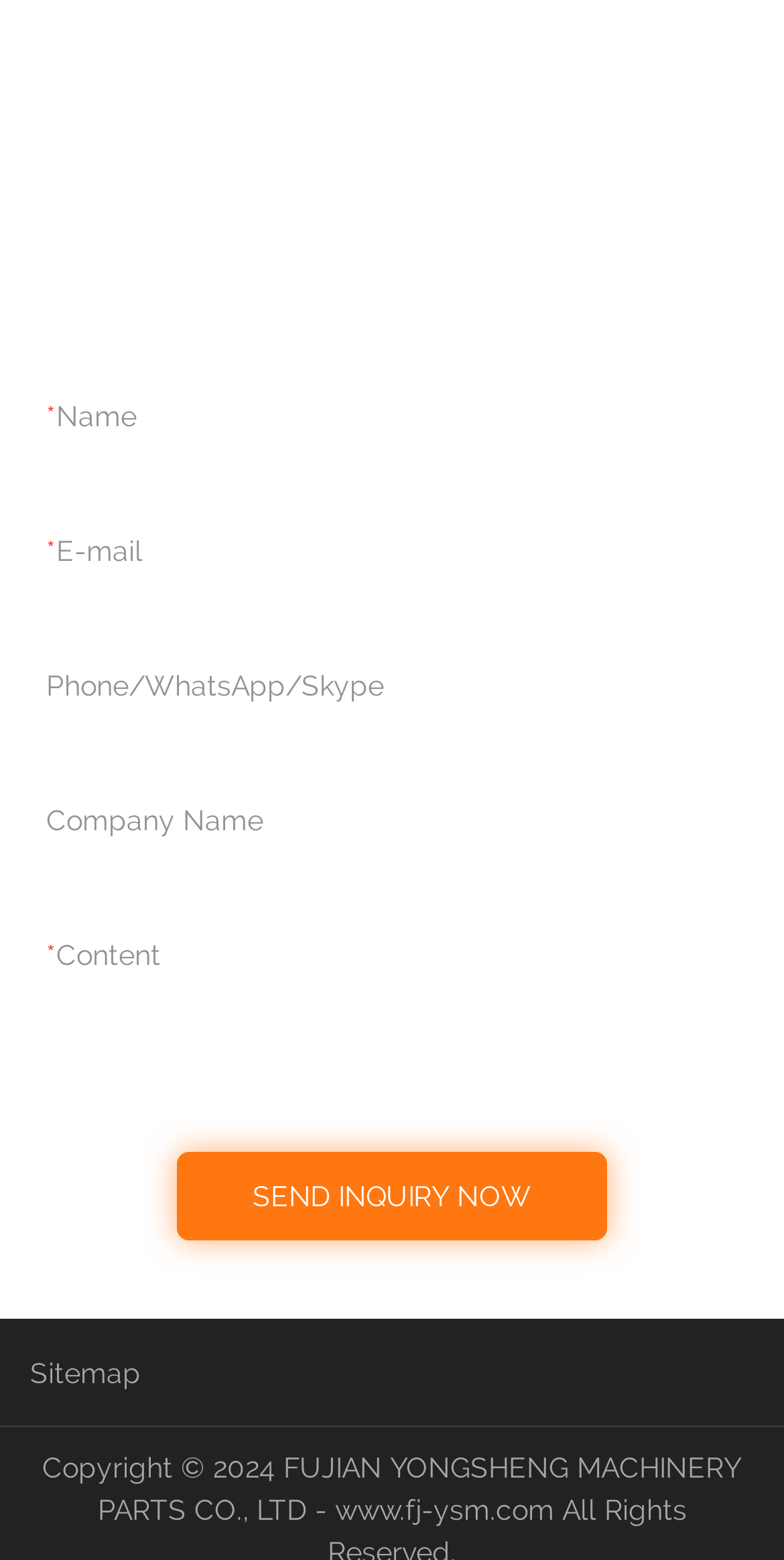Locate the bounding box of the user interface element based on this description: "Sitemap".

[0.038, 0.868, 0.179, 0.889]